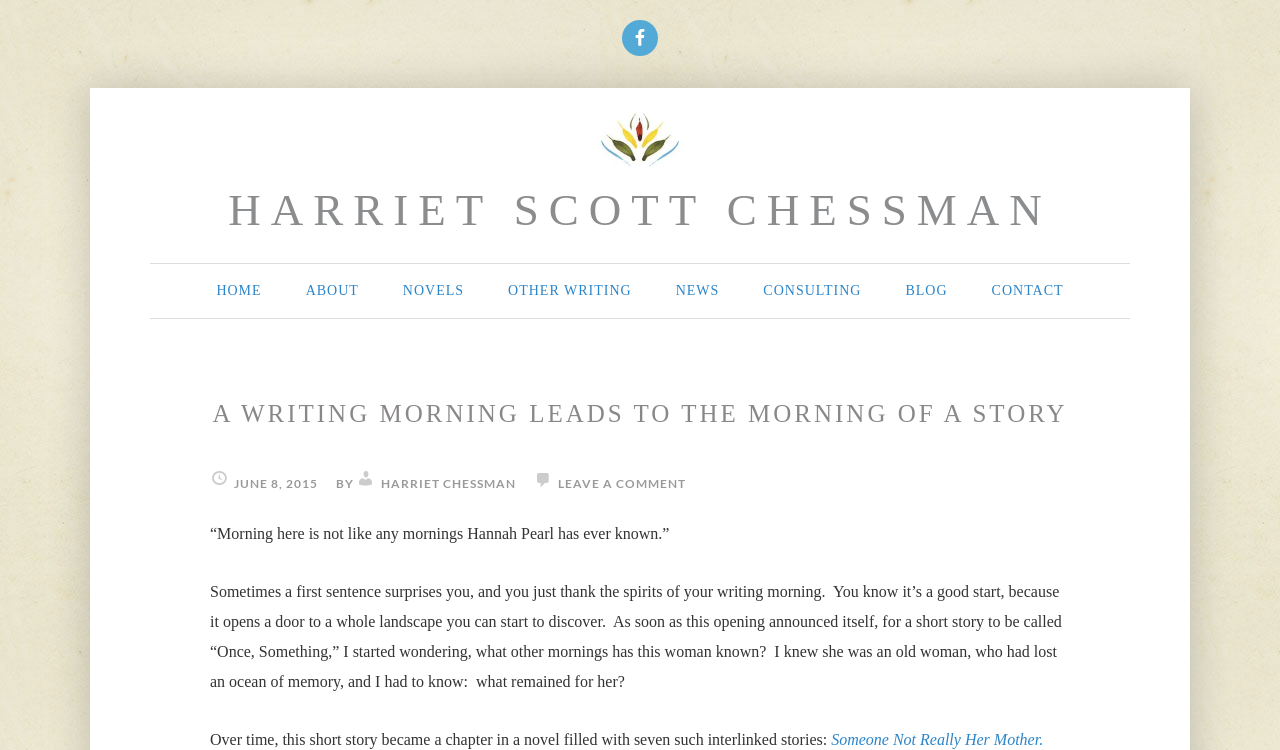Please specify the bounding box coordinates of the region to click in order to perform the following instruction: "leave a comment".

[0.436, 0.635, 0.536, 0.655]